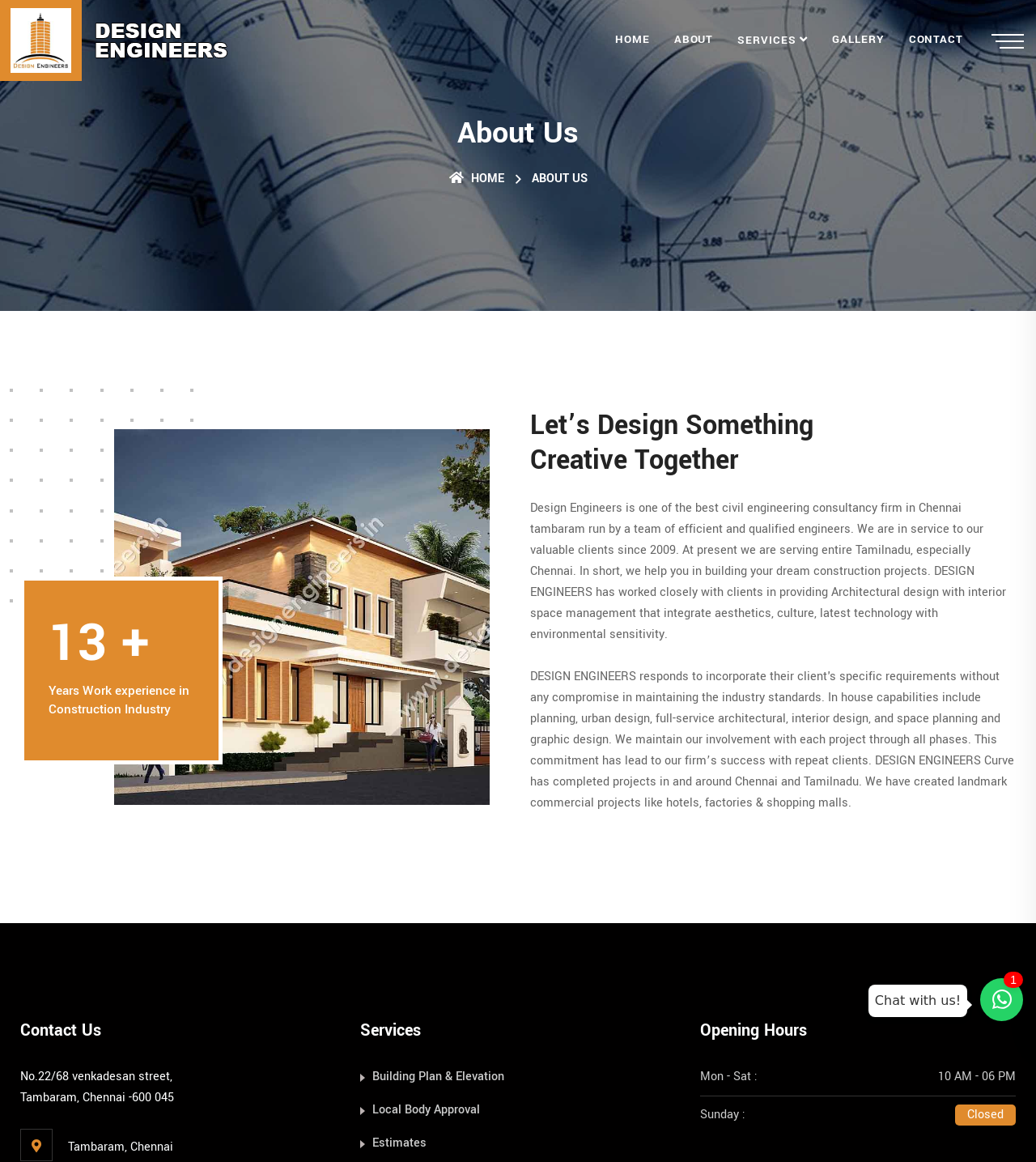Please specify the bounding box coordinates for the clickable region that will help you carry out the instruction: "Contact the company".

[0.02, 0.878, 0.285, 0.897]